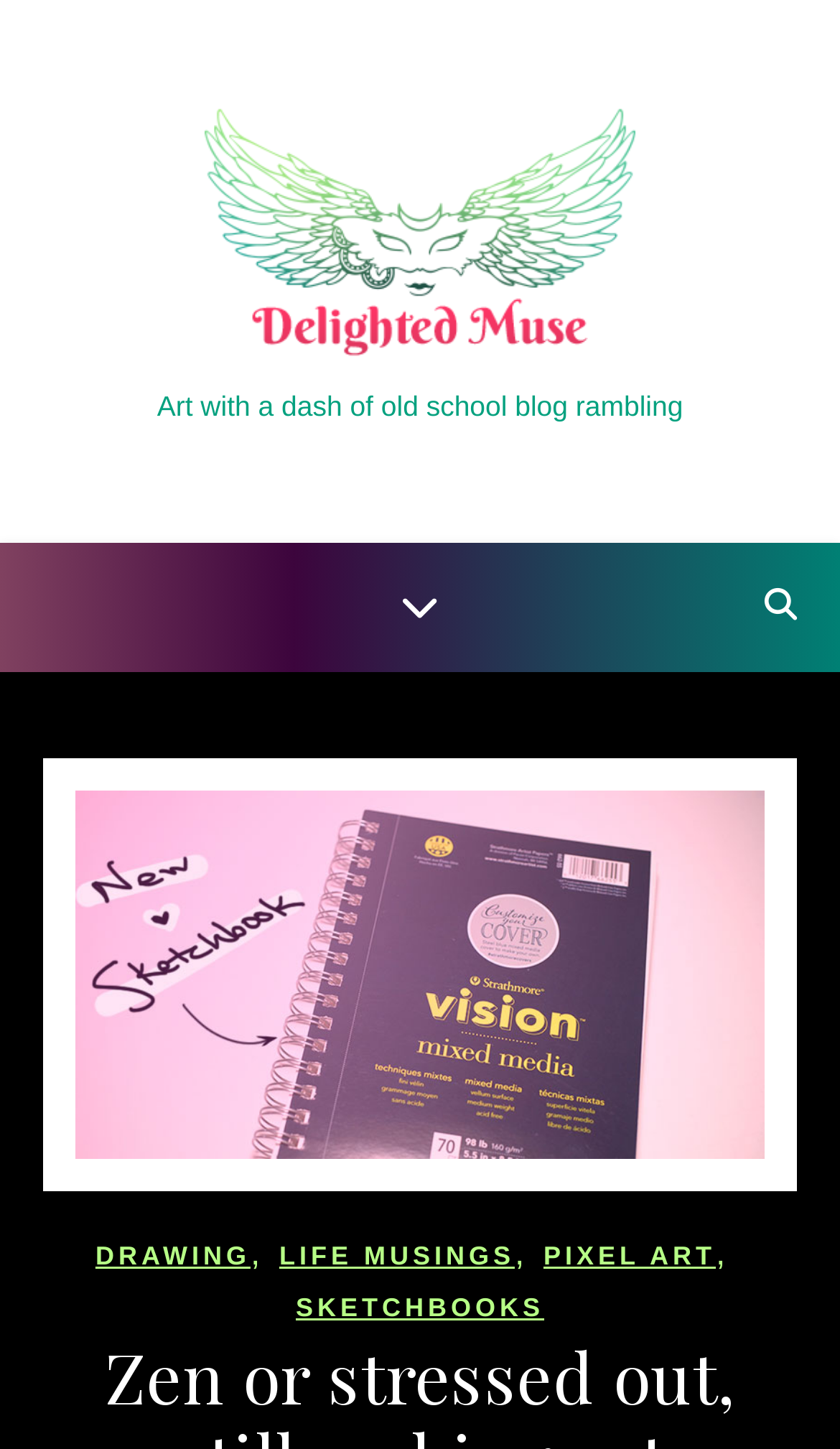What is the name of the blog?
Could you please answer the question thoroughly and with as much detail as possible?

The name of the blog can be found in the top-left corner of the webpage, where it says 'Delighted Muse' in a link format.